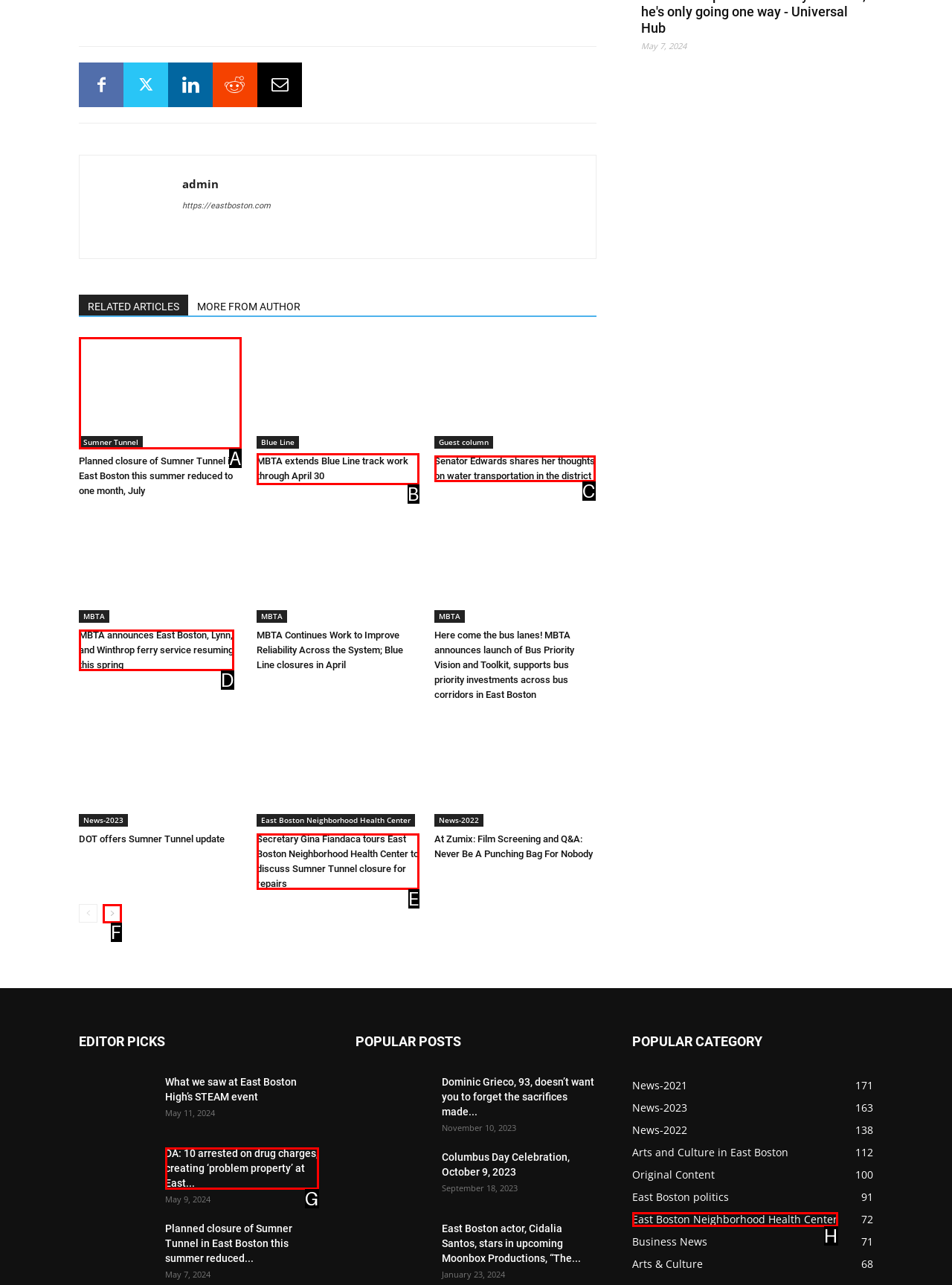What is the letter of the UI element you should click to view the article about MBTA extends Blue Line track work through April 30? Provide the letter directly.

B